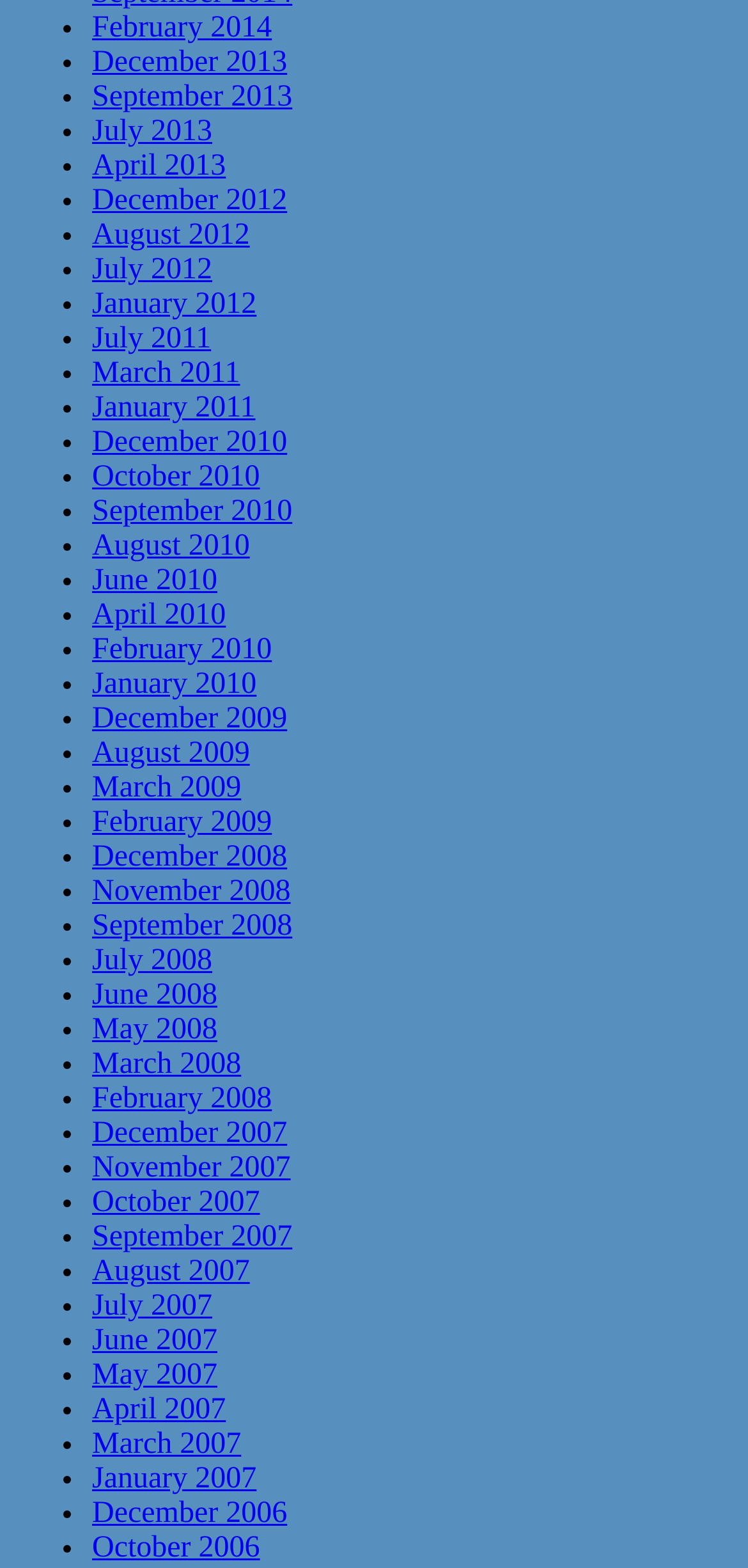Provide a brief response to the question using a single word or phrase: 
Are the links in chronological order?

Yes